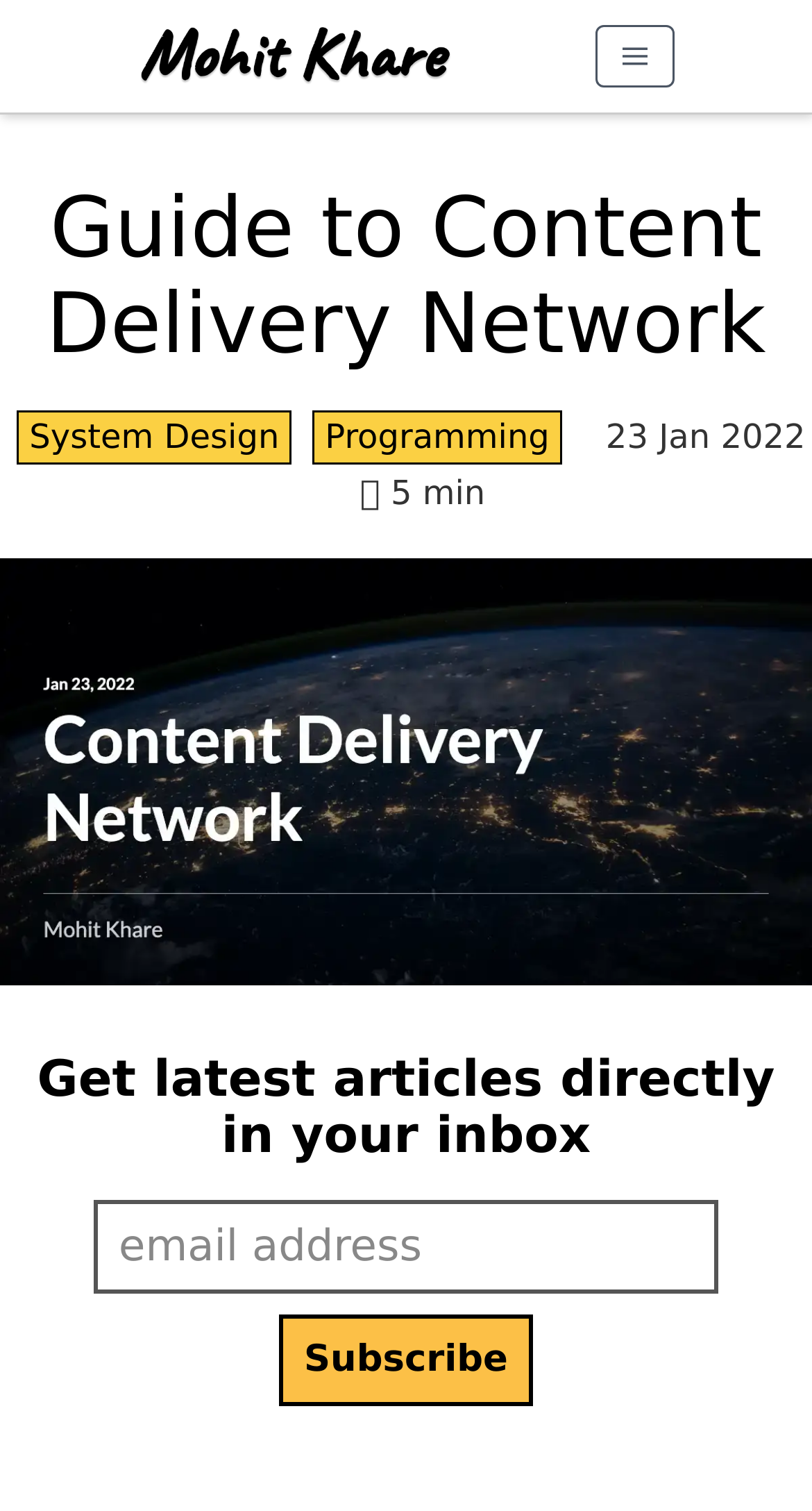Find the bounding box coordinates corresponding to the UI element with the description: "name="subscribe" value="Subscribe"". The coordinates should be formatted as [left, top, right, bottom], with values as floats between 0 and 1.

[0.344, 0.87, 0.656, 0.931]